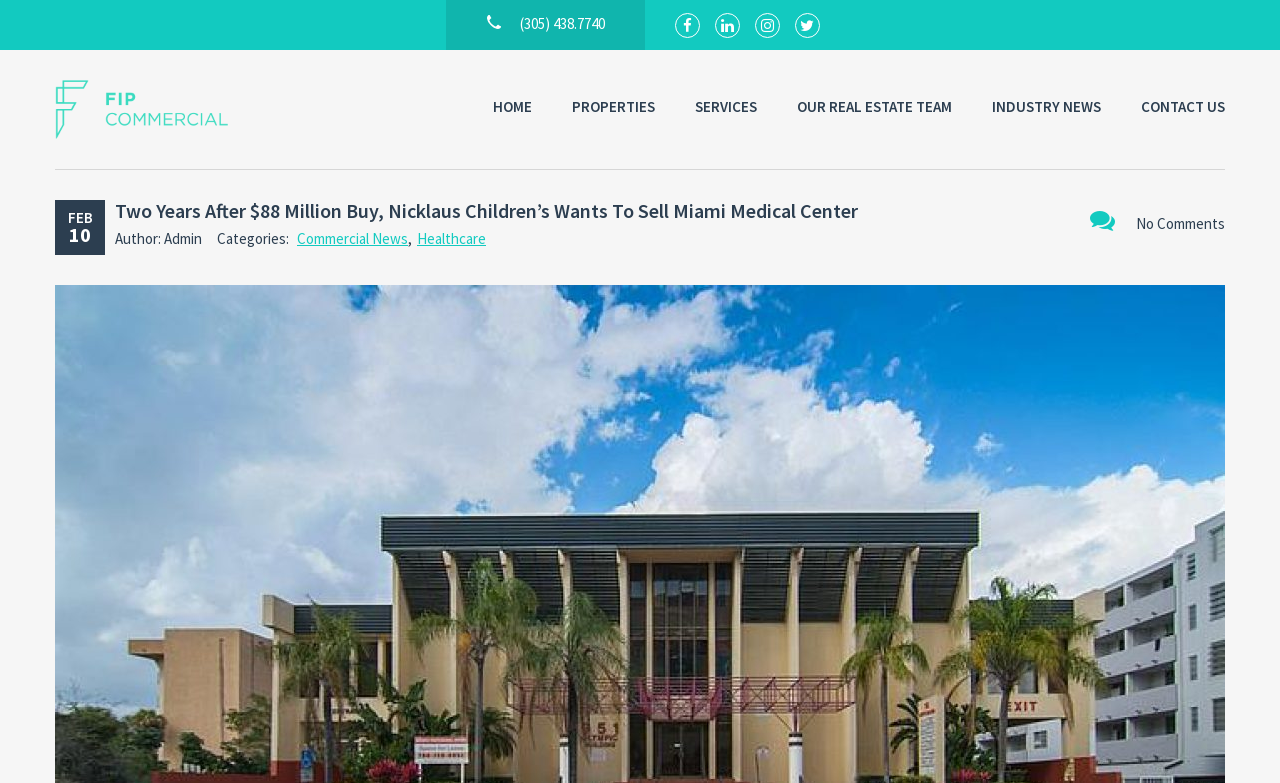What is the date of the article?
Using the image as a reference, give an elaborate response to the question.

I found the date of the article by looking at the time element on the webpage, which contains the static text 'FEB' and '10', indicating the date as February 10.